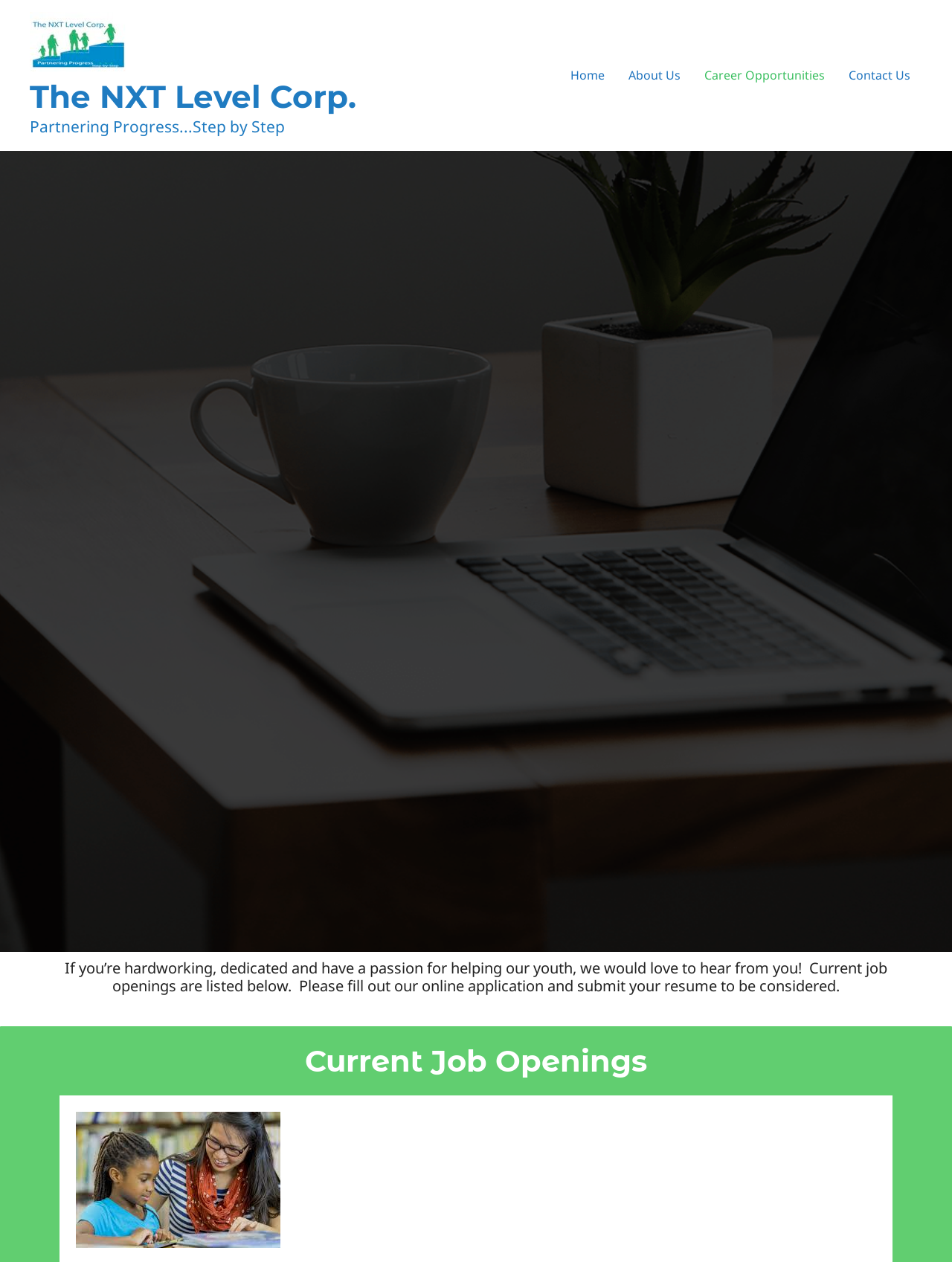Provide the bounding box coordinates for the specified HTML element described in this description: "alt="The NXT Level Corp."". The coordinates should be four float numbers ranging from 0 to 1, in the format [left, top, right, bottom].

[0.031, 0.028, 0.134, 0.041]